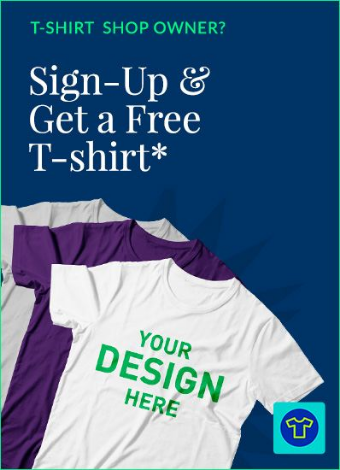Elaborate on all the elements present in the image.

The image features an eye-catching promotional graphic targeted at t-shirt shop owners. It displays three t-shirts laid out in a stylish, slightly overlapping arrangement, showcasing one in purple and two in white. The central white t-shirt prominently features the text "YOUR DESIGN HERE" in bold green letters, emphasizing customization options for customers.

Surrounding the t-shirts is a vibrant blue background, enhancing the visual appeal of the text above, which reads, "Sign-Up & Get a Free T-shirt*." This message aims to attract attention and encourage t-shirt shop owners to register for an offer, implying added benefits. The design combines a modern aesthetic with direct marketing language, effectively communicating the benefits of the promotional sign-up.